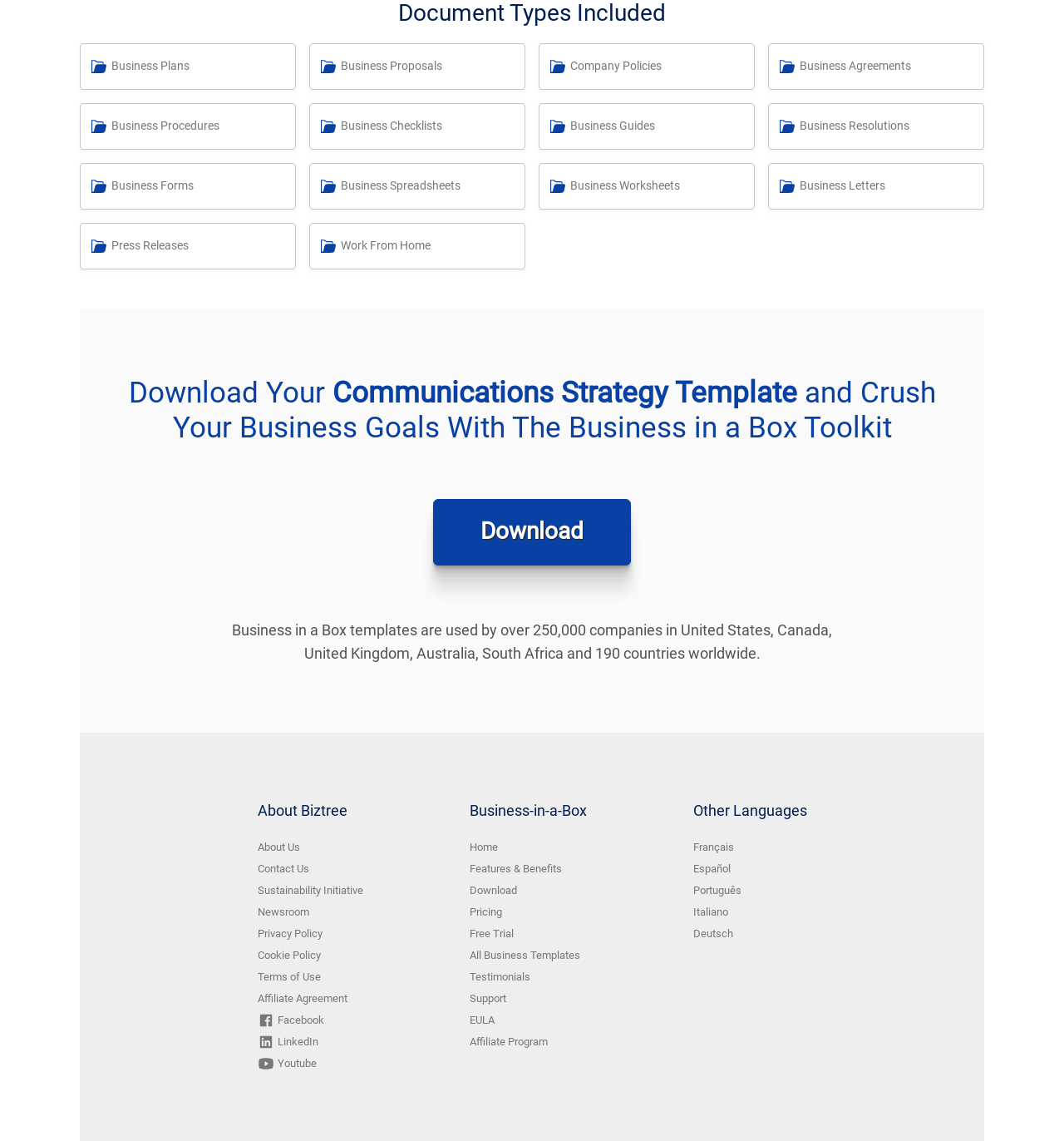Please find the bounding box coordinates of the element that you should click to achieve the following instruction: "Learn about Business in a Box". The coordinates should be presented as four float numbers between 0 and 1: [left, top, right, bottom].

[0.242, 0.703, 0.326, 0.718]